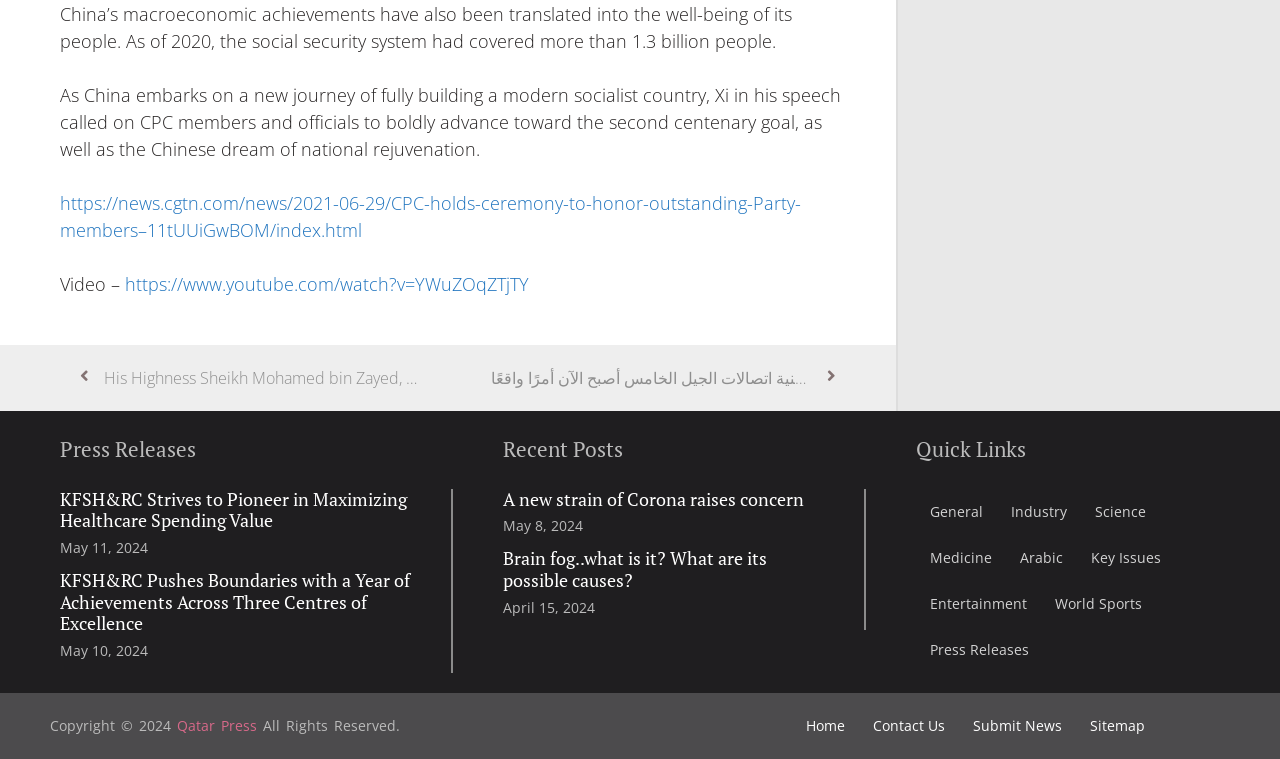Please provide a comprehensive answer to the question below using the information from the image: How many categories are listed under Quick Links?

The Quick Links section has 7 categories, which are General, Industry, Science, Medicine, Arabic, Key Issues, and Entertainment, as indicated by the link elements with IDs 558 to 564.